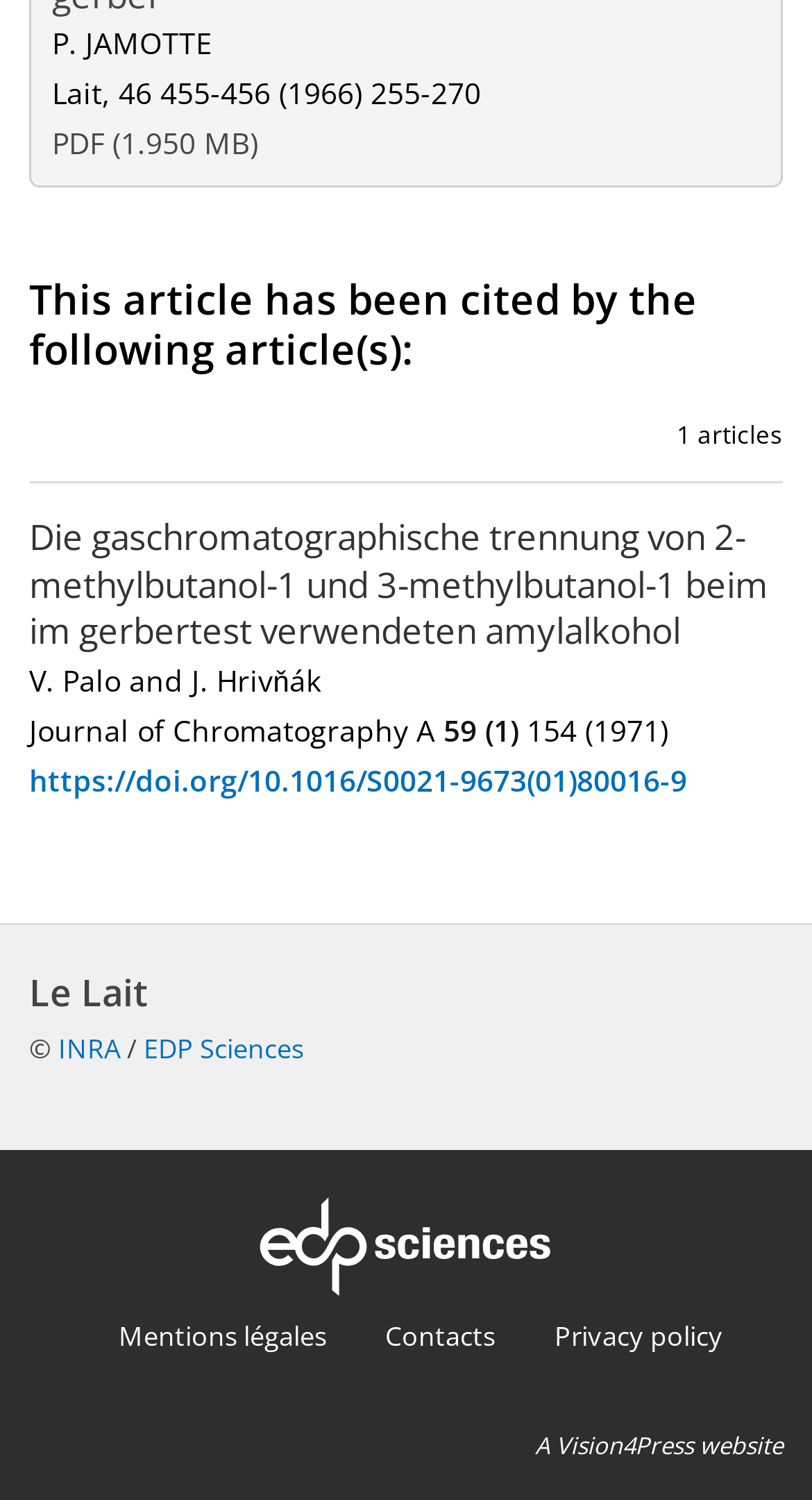Identify the bounding box coordinates of the region that needs to be clicked to carry out this instruction: "Go to the INRA website". Provide these coordinates as four float numbers ranging from 0 to 1, i.e., [left, top, right, bottom].

[0.072, 0.687, 0.149, 0.712]